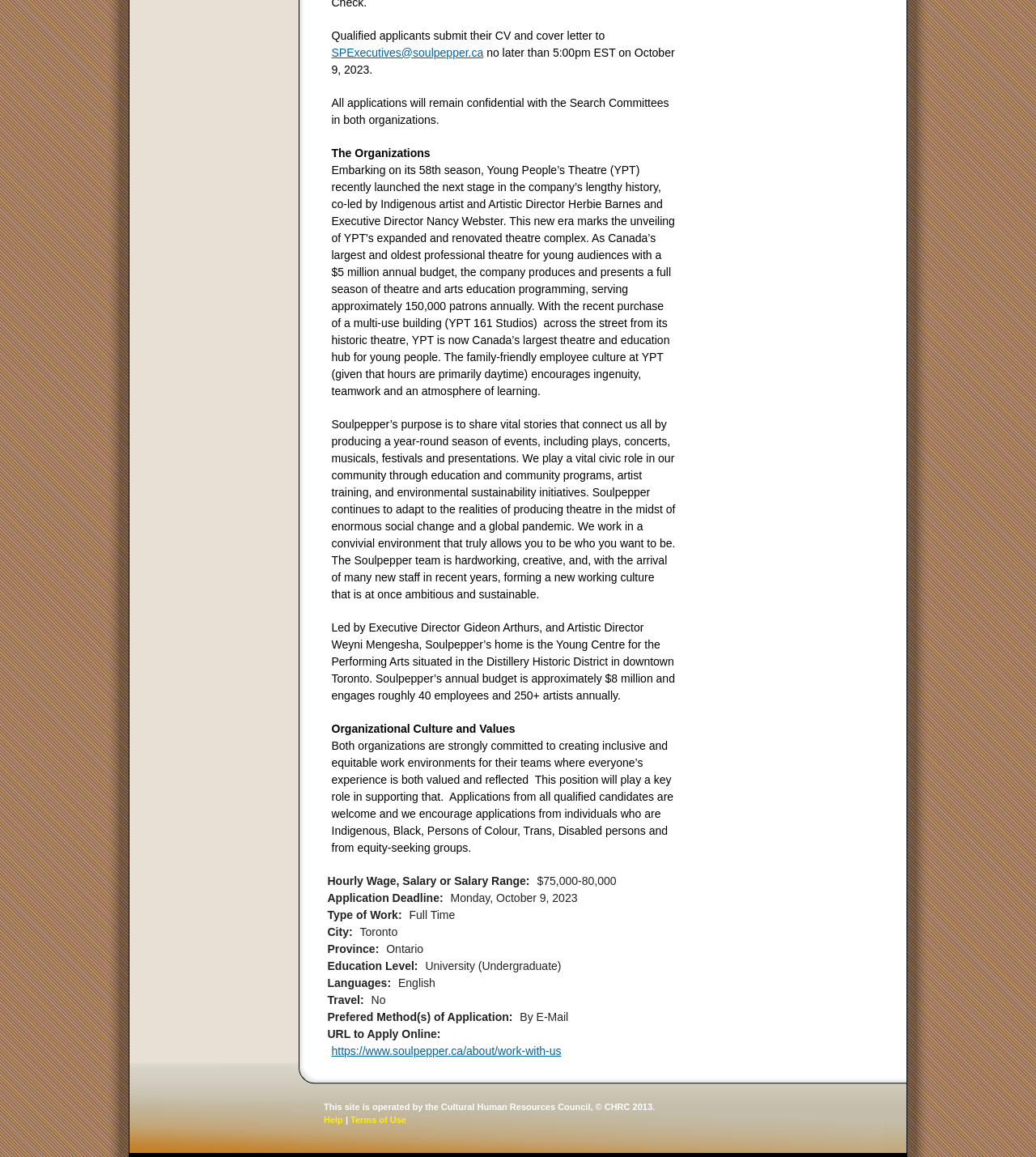Determine the bounding box coordinates of the UI element described below. Use the format (top-left x, top-left y, bottom-right x, bottom-right y) with floating point numbers between 0 and 1: Terms of Use

[0.338, 0.964, 0.392, 0.972]